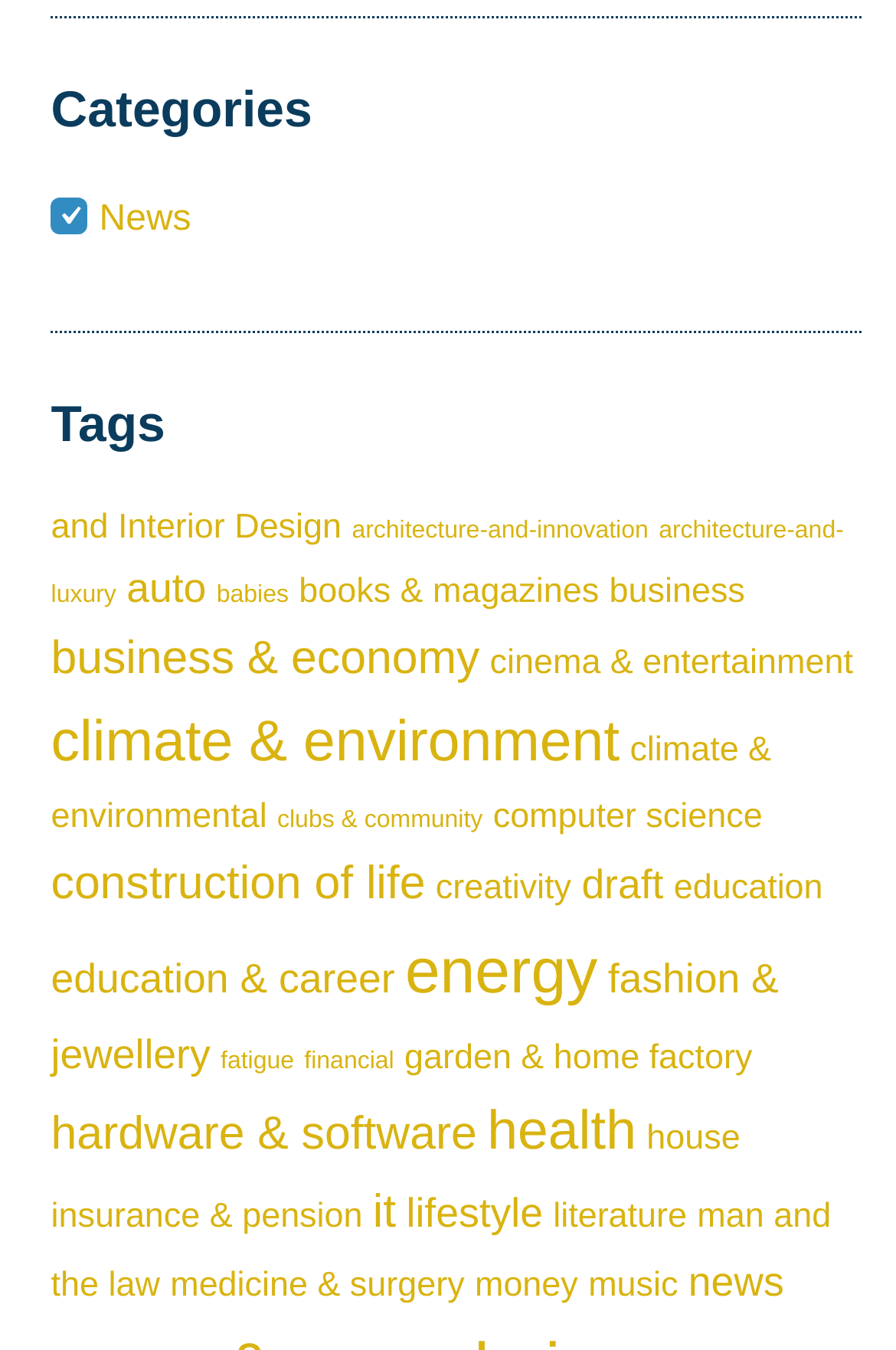Could you please study the image and provide a detailed answer to the question:
What is the first category listed?

The first category listed is 'News' because it is the first link element under the 'Categories' heading, with a bounding box coordinate of [0.111, 0.148, 0.213, 0.177].